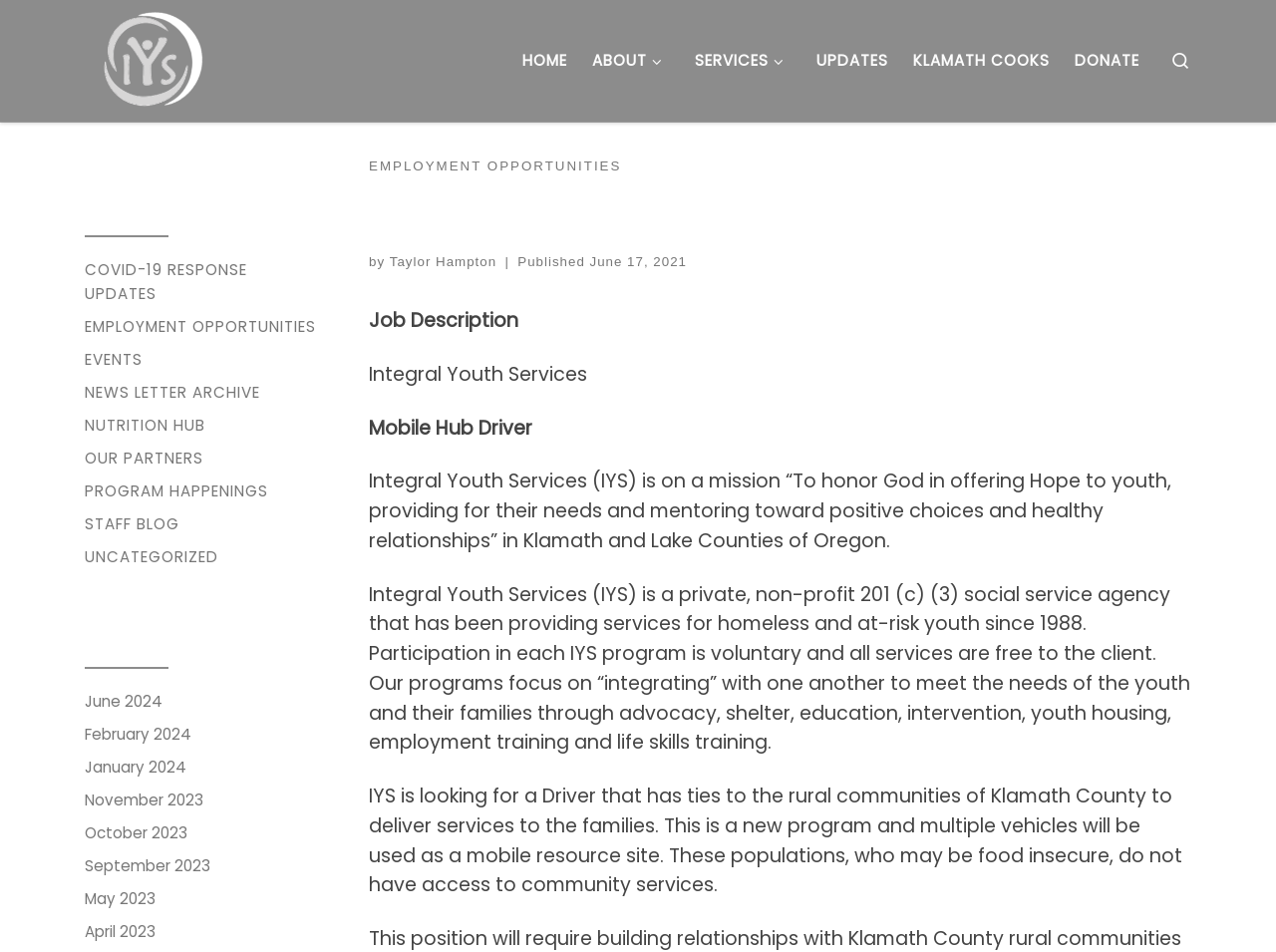What type of agency is Integral Youth Services?
By examining the image, provide a one-word or phrase answer.

Non-profit